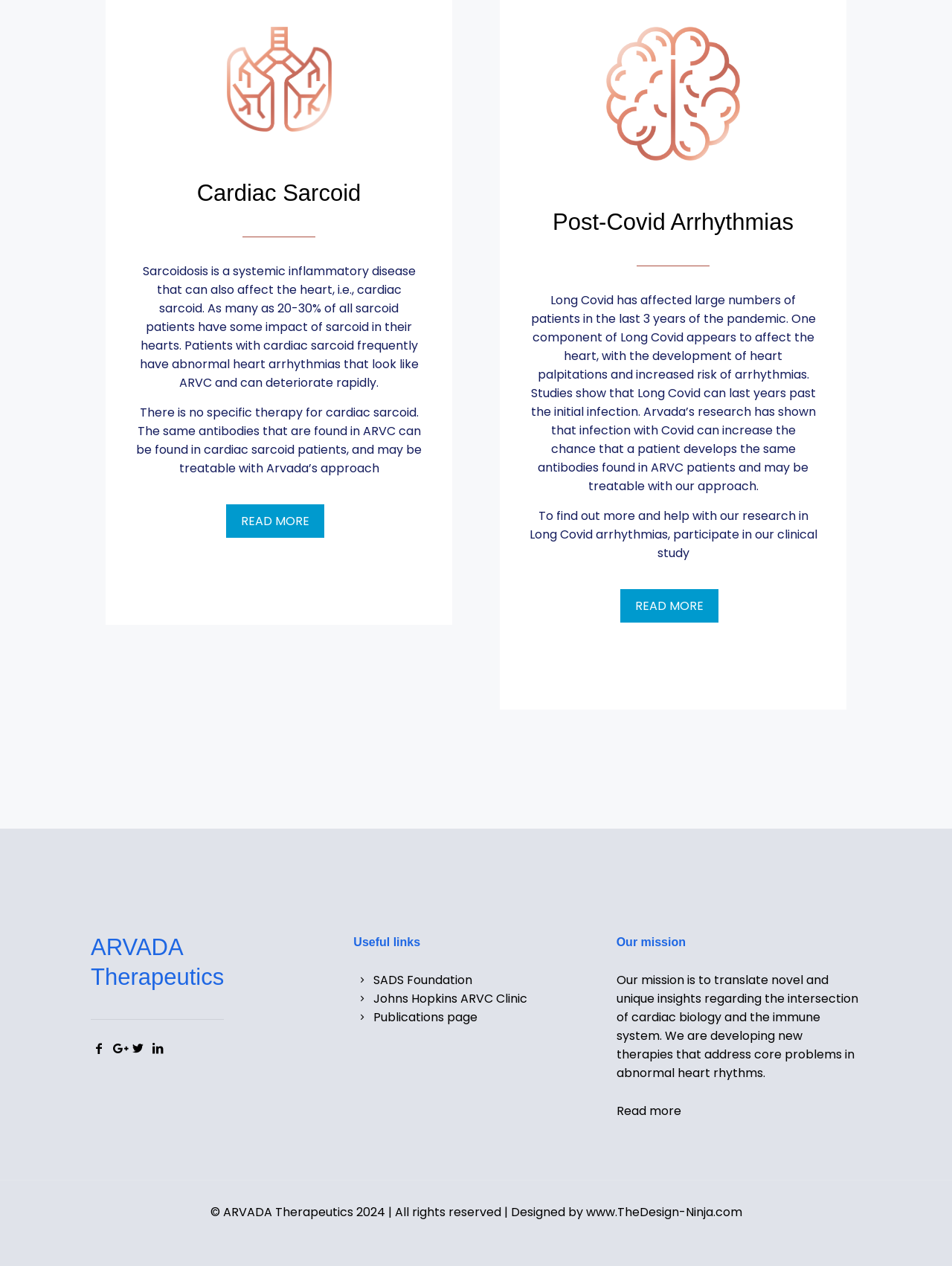What is the impact of Long Covid on the heart?
Answer the question with detailed information derived from the image.

Based on the webpage, Long Covid can affect the heart, leading to the development of heart palpitations and increased risk of arrhythmias, as mentioned in the text 'One component of Long Covid appears to affect the heart, with the development of heart palpitations and increased risk of arrhythmias'.